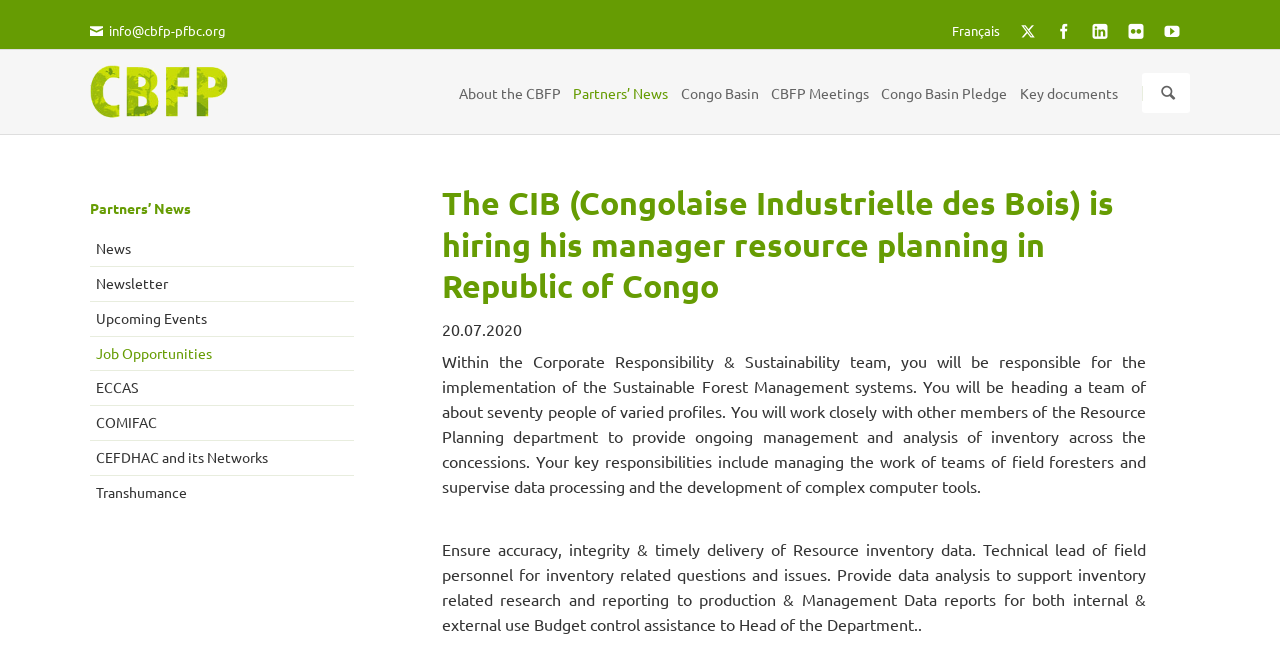Using the element description: "Protected Areas", determine the bounding box coordinates for the specified UI element. The coordinates should be four float numbers between 0 and 1, [left, top, right, bottom].

[0.249, 0.329, 0.33, 0.372]